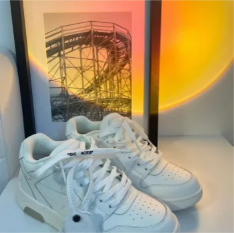What is behind the sneakers?
Answer the question based on the image using a single word or a brief phrase.

A vibrant, multi-colored backdrop